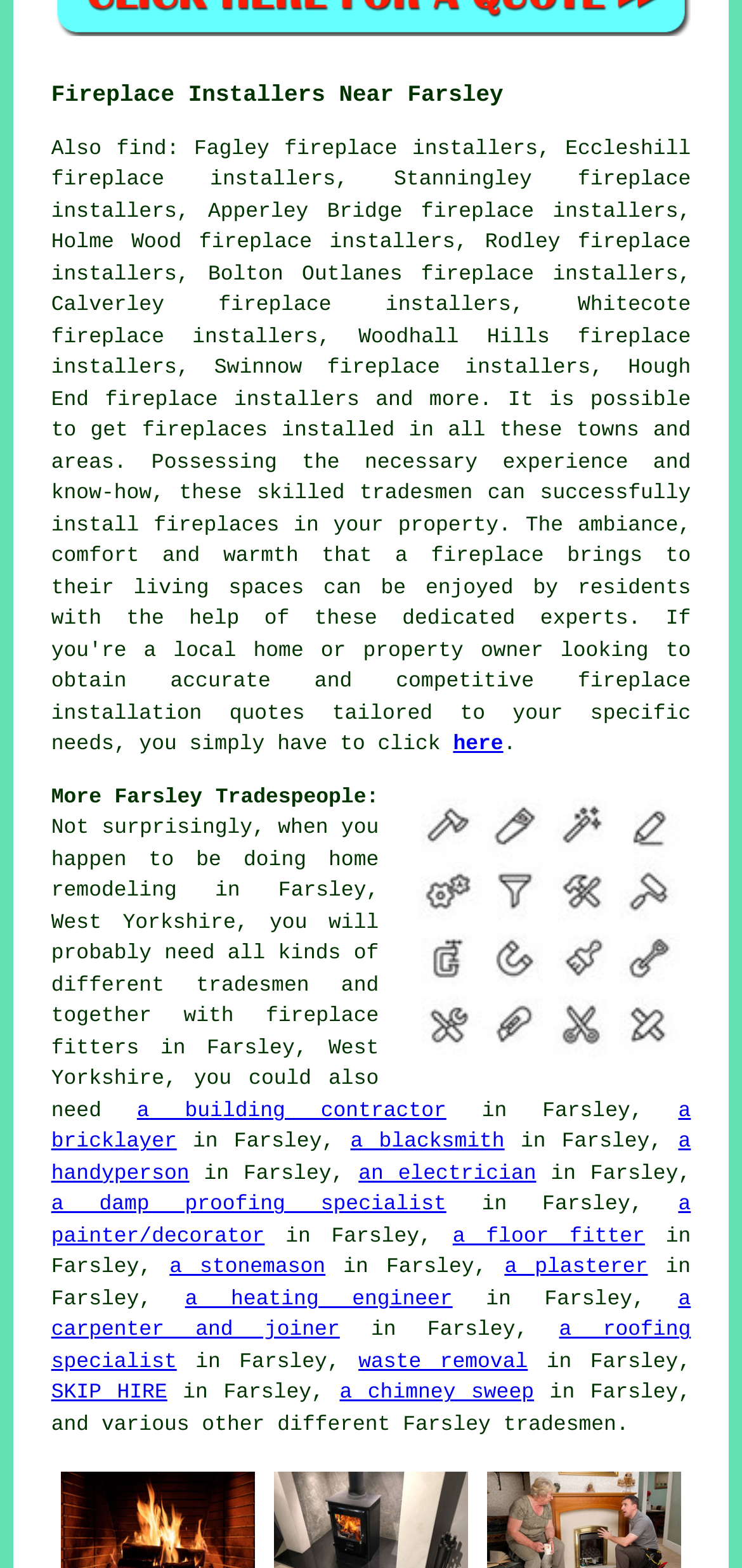What types of tradesmen are mentioned on this webpage?
Refer to the image and provide a concise answer in one word or phrase.

Various tradesmen